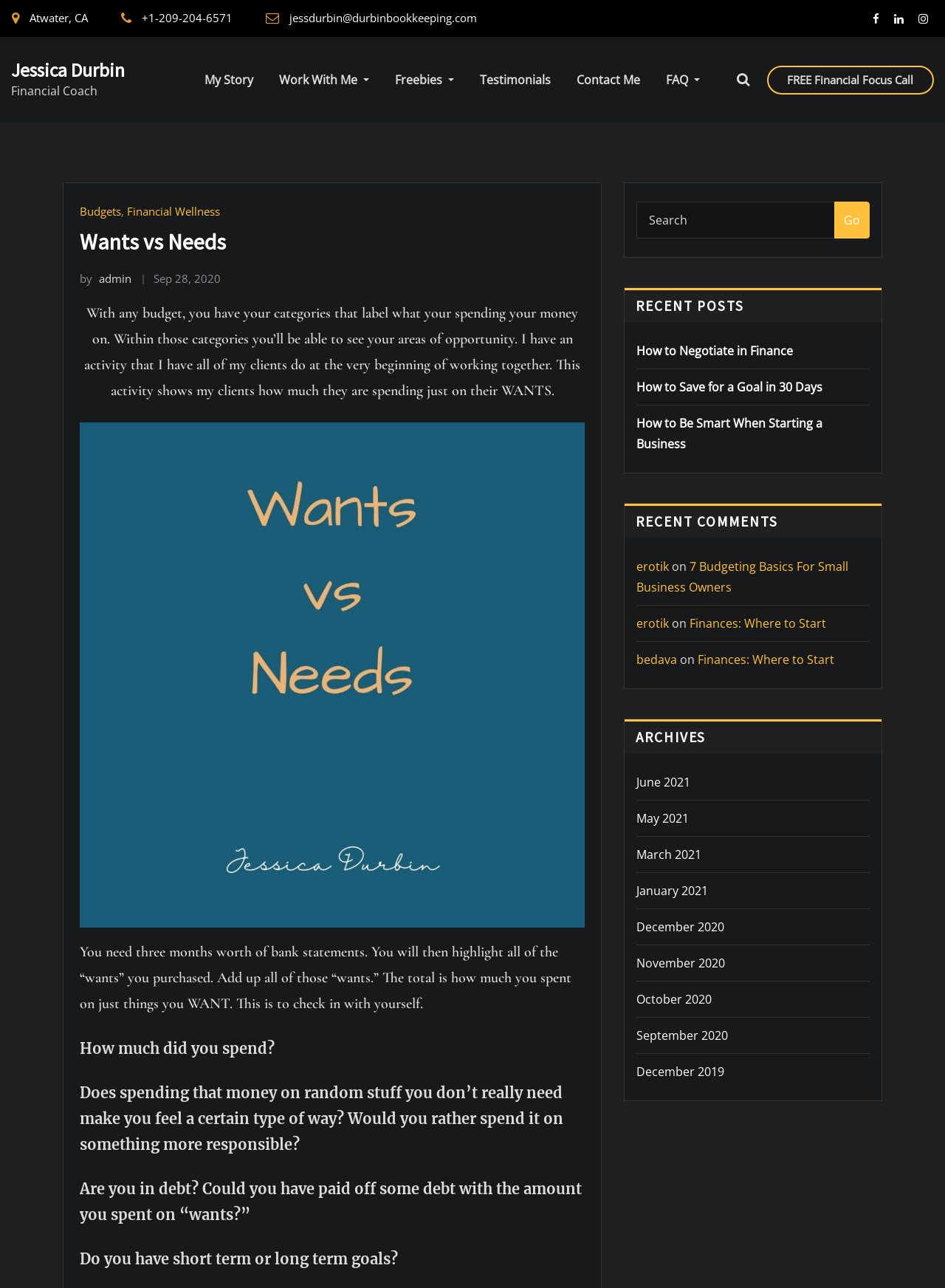Identify the bounding box coordinates for the element you need to click to achieve the following task: "Search for something". Provide the bounding box coordinates as four float numbers between 0 and 1, in the form [left, top, right, bottom].

[0.673, 0.156, 0.884, 0.185]